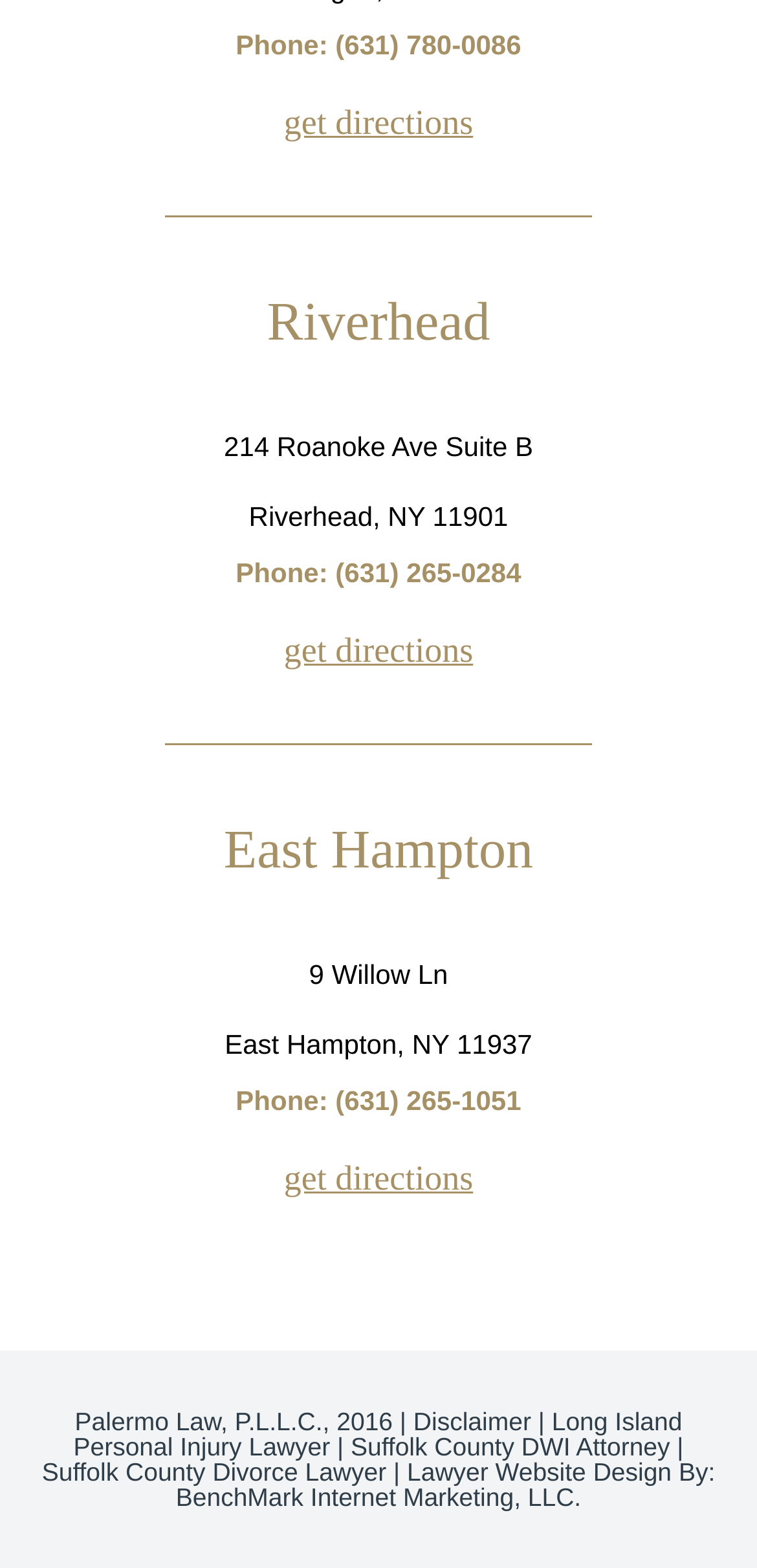Can you give a detailed response to the following question using the information from the image? What is the name of the law firm?

I found the name of the law firm at the bottom of the webpage, which is 'Palermo Law, P.L.L.C., 2016 |'.